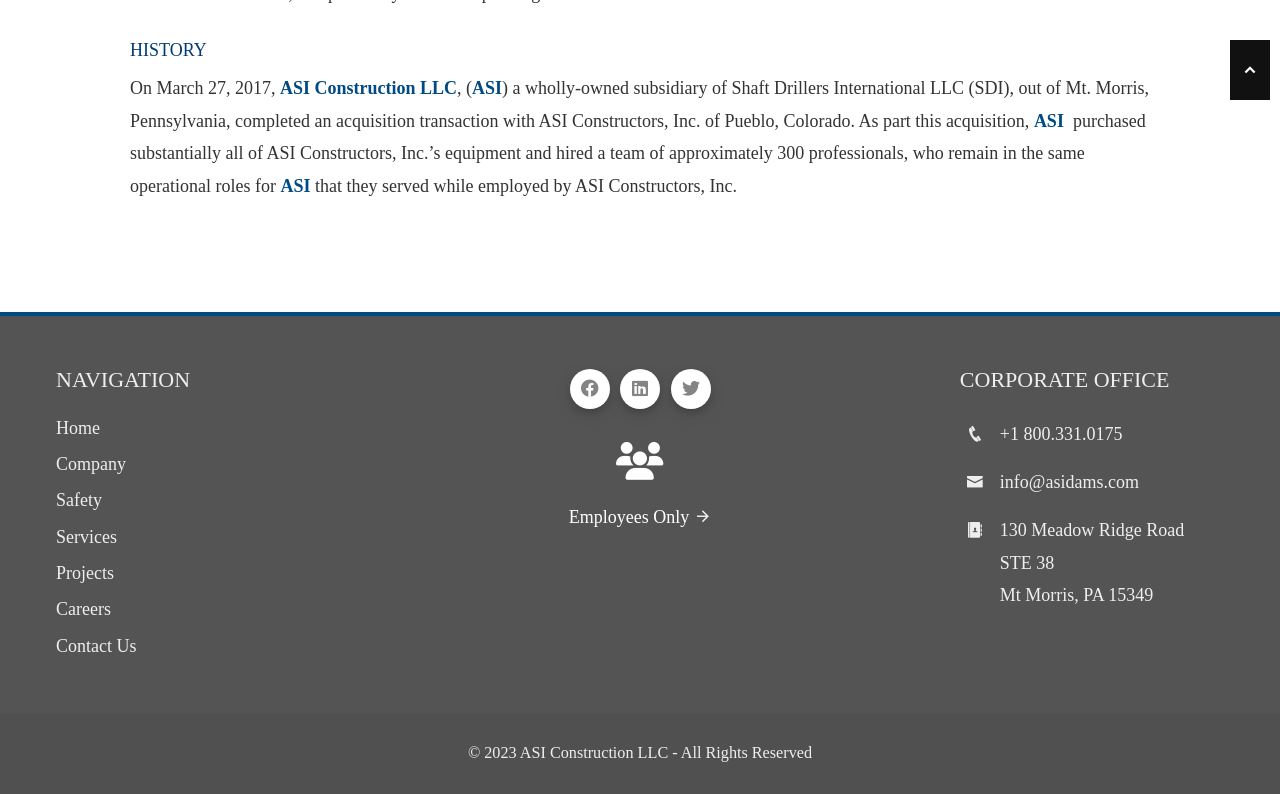What is the name of the company that completed an acquisition transaction?
Please ensure your answer is as detailed and informative as possible.

The answer can be found in the first paragraph of the webpage, where it is stated that 'ASI Construction LLC, a wholly-owned subsidiary of Shaft Drillers International LLC (SDI), out of Mt. Morris, Pennsylvania, completed an acquisition transaction with ASI Constructors, Inc. of Pueblo, Colorado.'